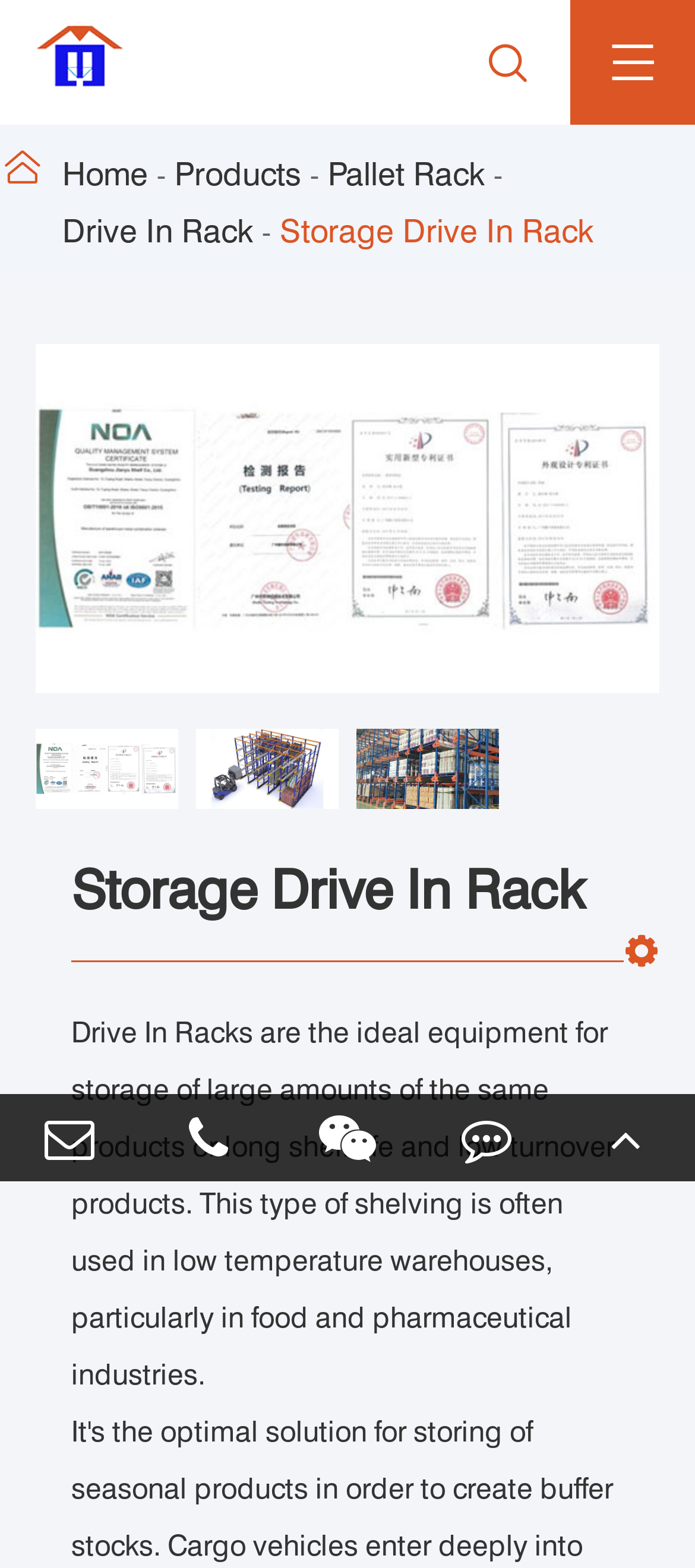Using the webpage screenshot, locate the HTML element that fits the following description and provide its bounding box: "parent_node: ".

[0.026, 0.0, 0.205, 0.08]